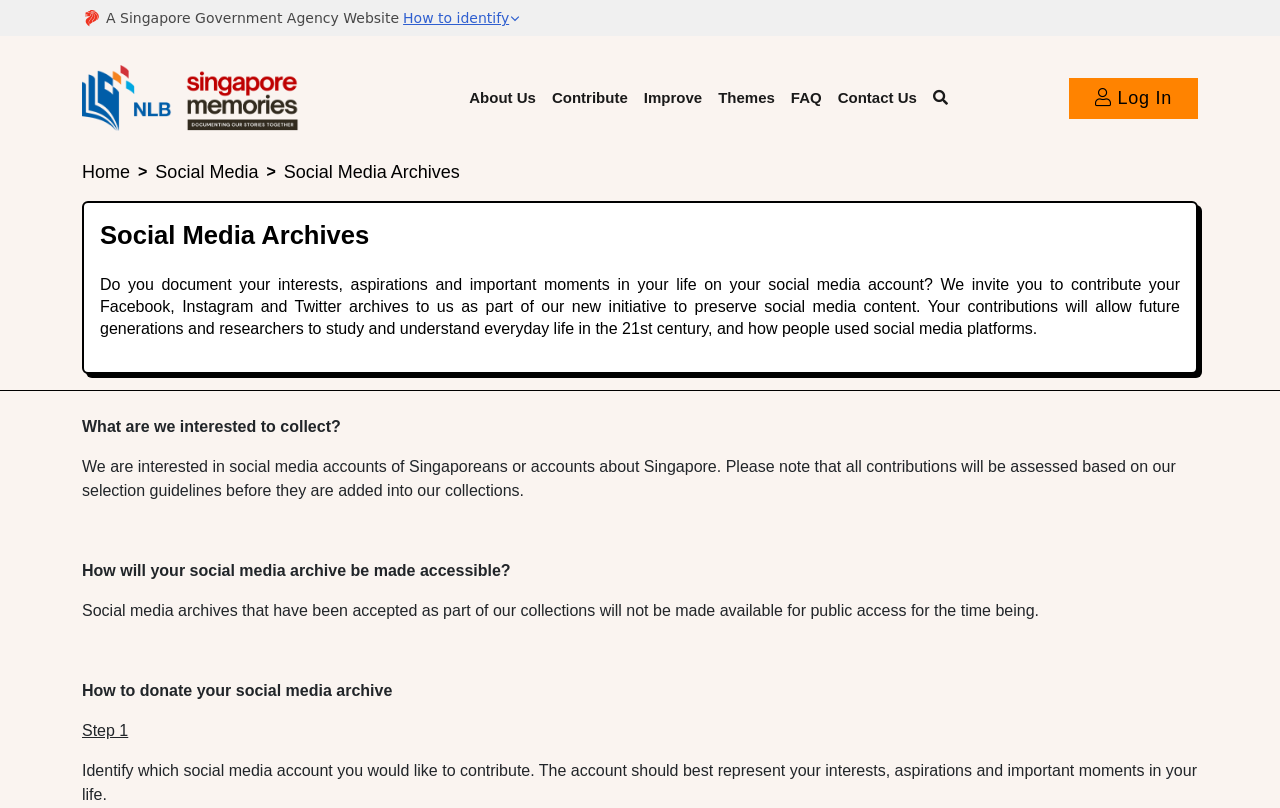Please identify the coordinates of the bounding box that should be clicked to fulfill this instruction: "Log in to the website".

[0.835, 0.096, 0.936, 0.147]